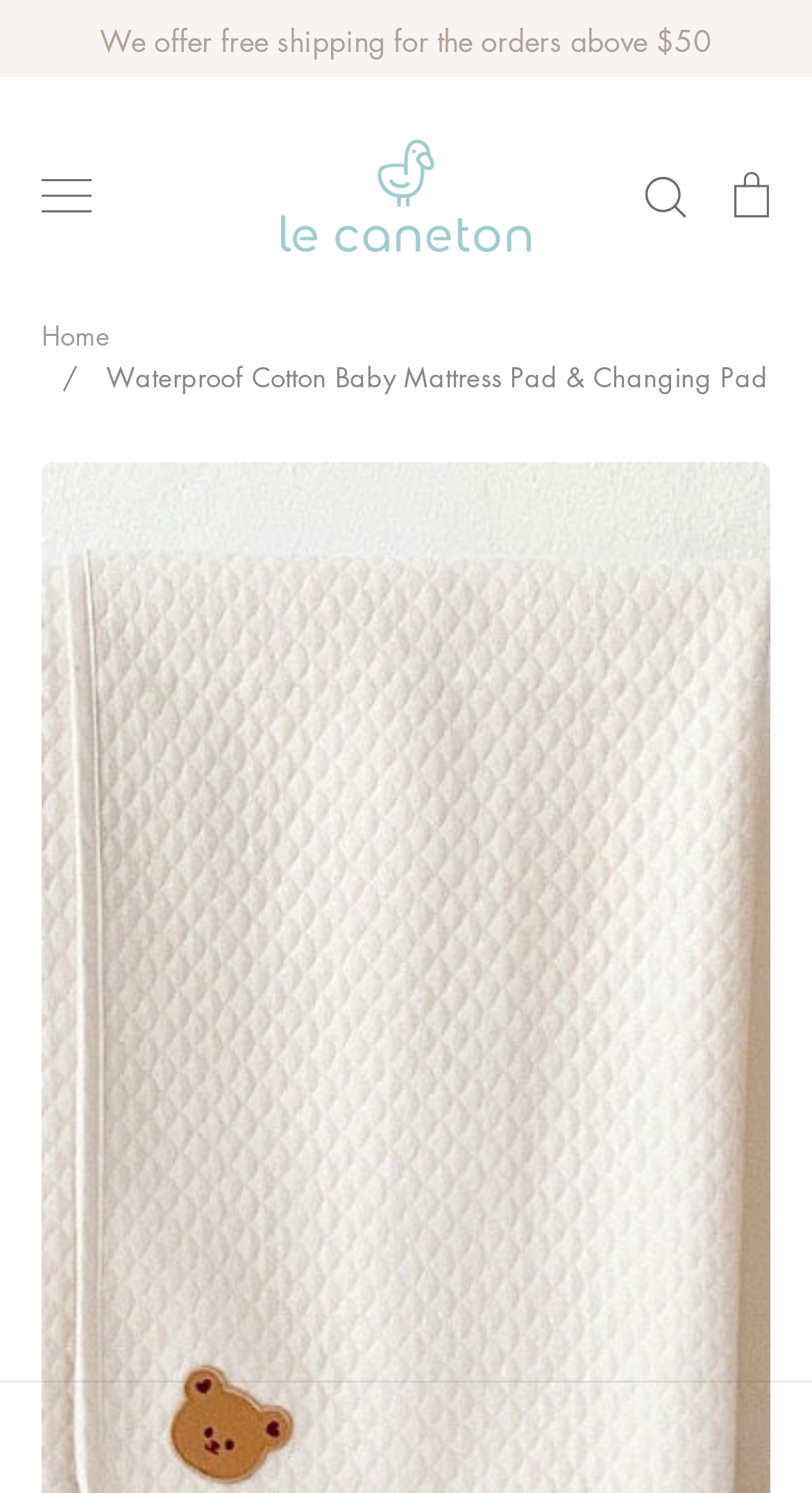How many navigation links are there?
Refer to the image and provide a thorough answer to the question.

I counted the number of link elements under the 'Primary navigation' element, and found two links: 'Home' and '/ Waterproof Cotton Baby Mattress Pad & Changing Pad'.